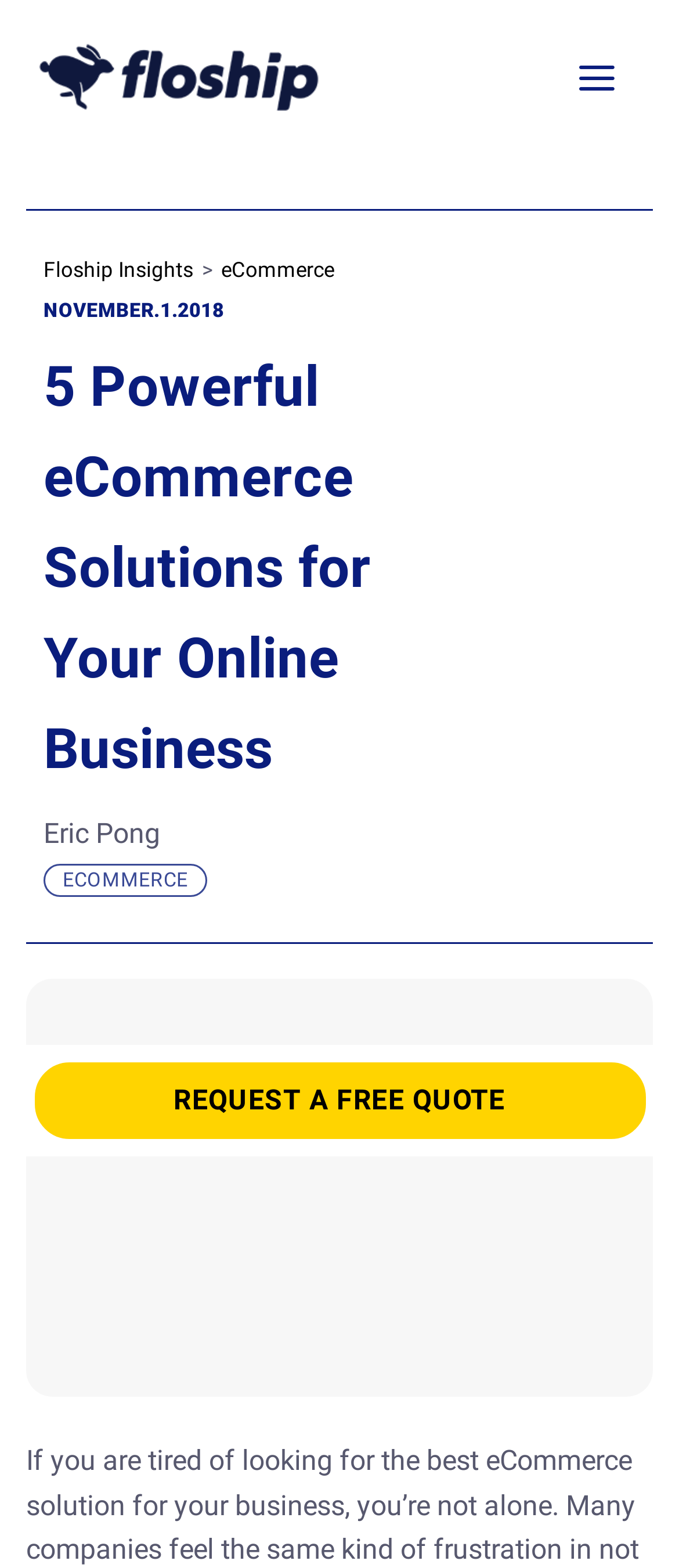What is the name of the company?
Provide a comprehensive and detailed answer to the question.

The name of the company can be found in the top-left corner of the webpage, where it says '5 Powerful eCommerce Solutions for Your Online Business | Floship'. The word 'Floship' is also an image and a link.